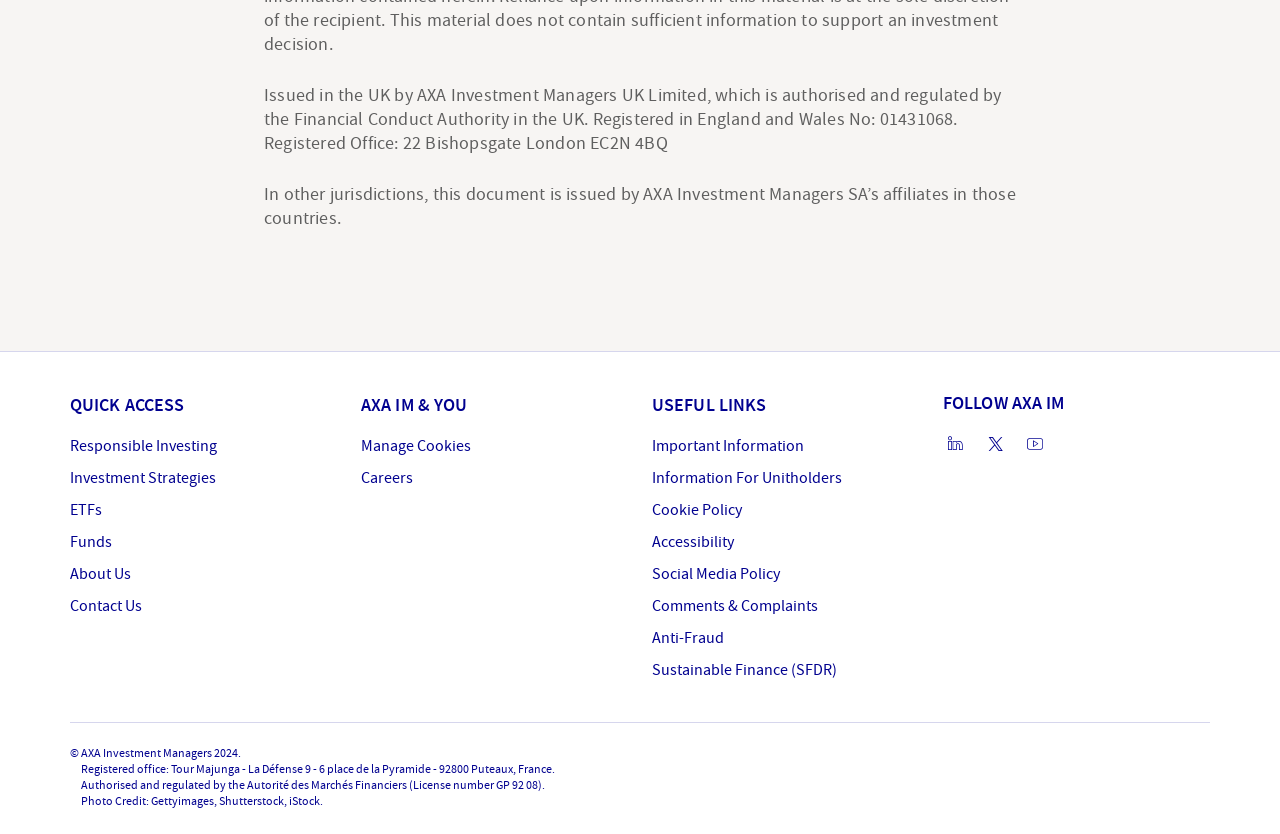Please provide a detailed answer to the question below by examining the image:
What is the company's registration number in England and Wales?

The registration number can be found in the static text element at the top of the page, which states 'Registered in England and Wales No: 01431068'.